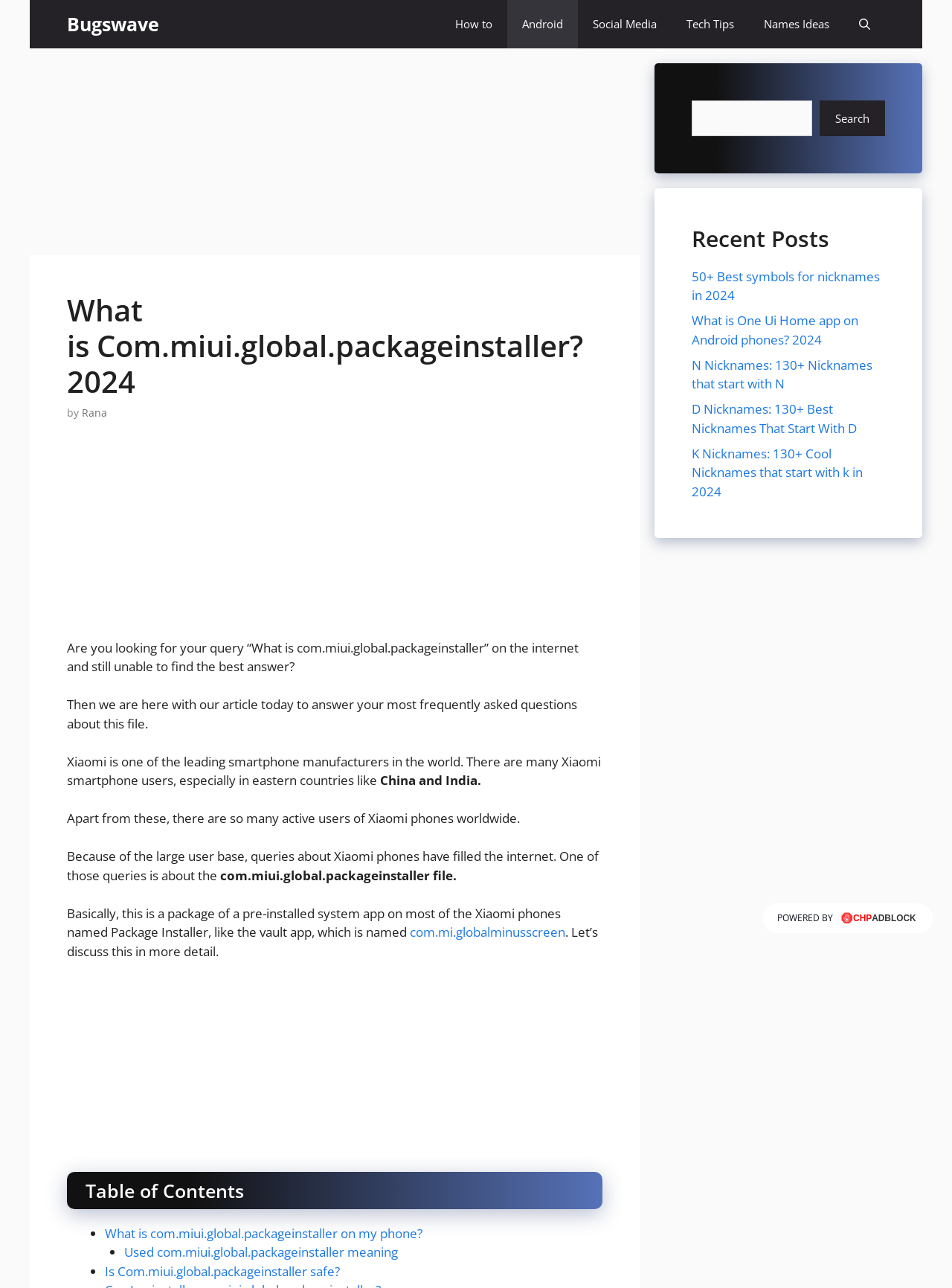Reply to the question with a single word or phrase:
What is the name of the smartphone manufacturer mentioned in the article?

Xiaomi